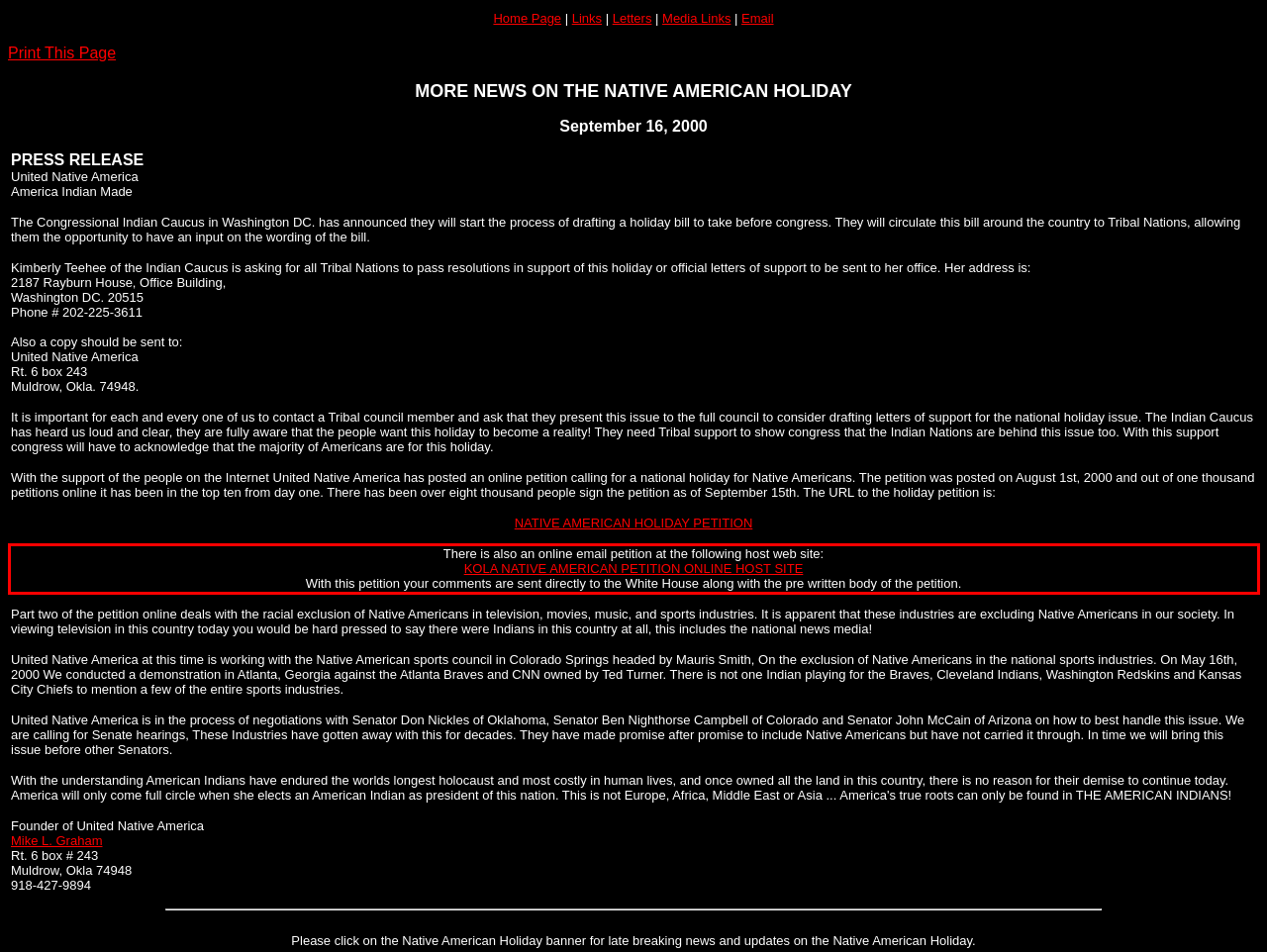From the provided screenshot, extract the text content that is enclosed within the red bounding box.

There is also an online email petition at the following host web site: KOLA NATIVE AMERICAN PETITION ONLINE HOST SITE With this petition your comments are sent directly to the White House along with the pre written body of the petition.